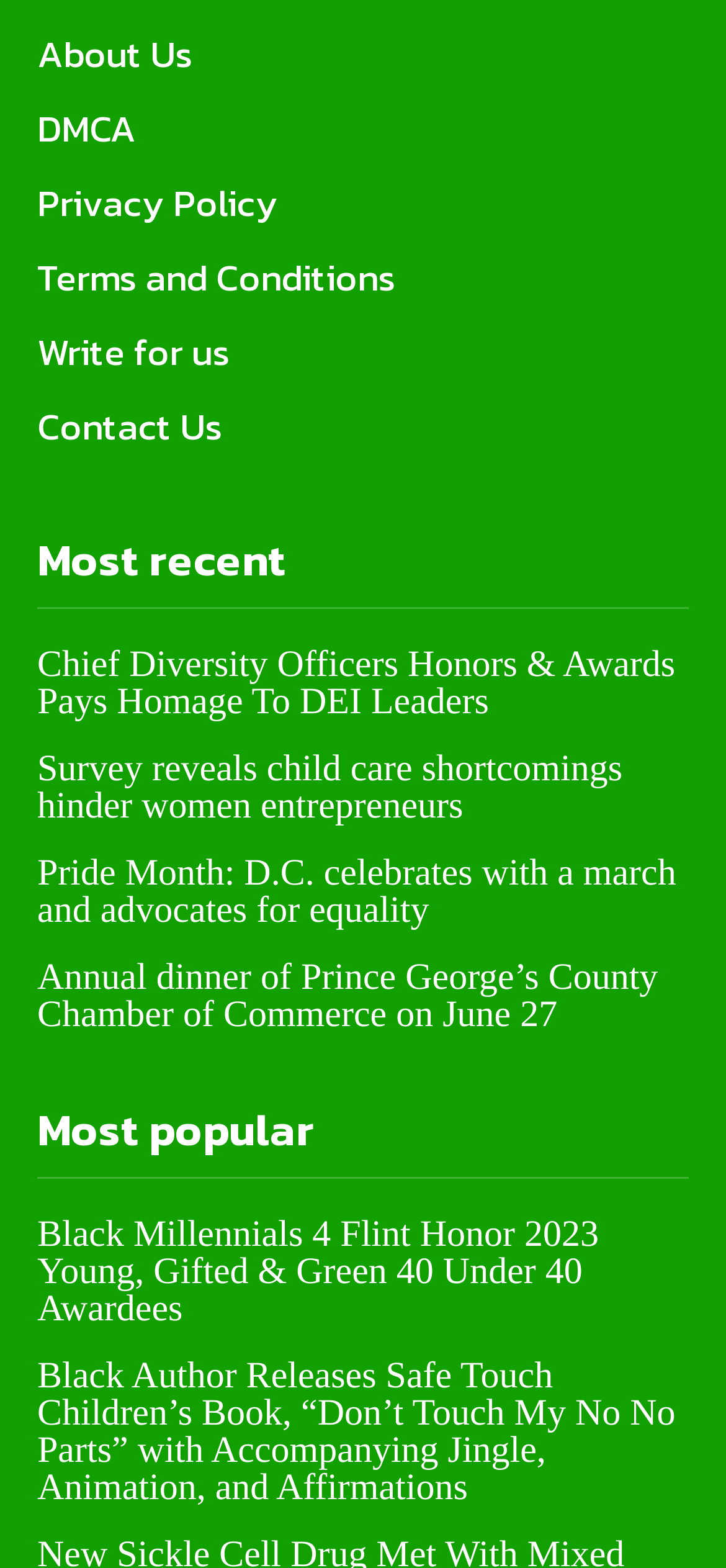Locate the bounding box coordinates of the UI element described by: "DMCA". The bounding box coordinates should consist of four float numbers between 0 and 1, i.e., [left, top, right, bottom].

[0.051, 0.059, 0.949, 0.106]